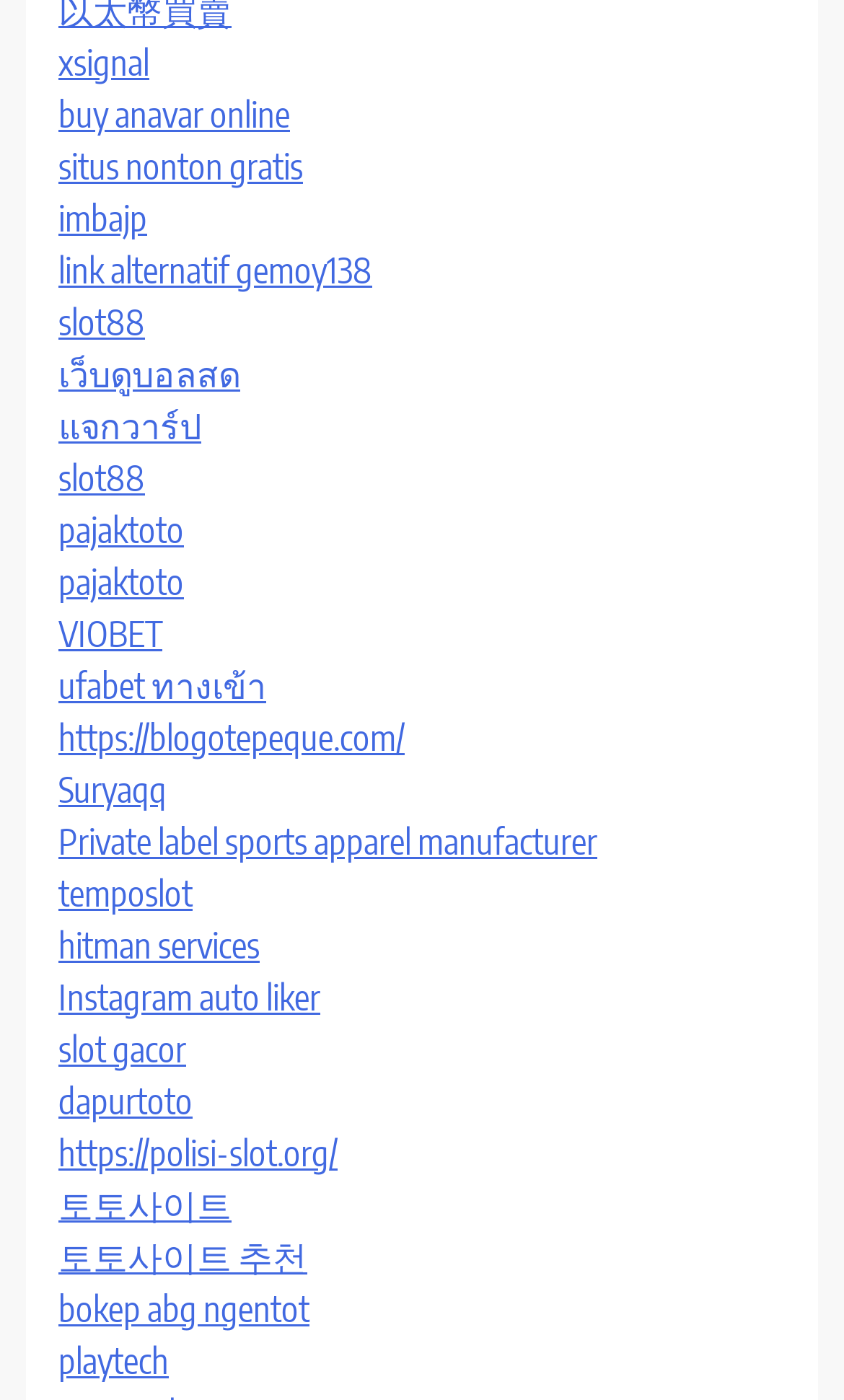Give a concise answer using one word or a phrase to the following question:
What is the first link on the webpage?

xsignal